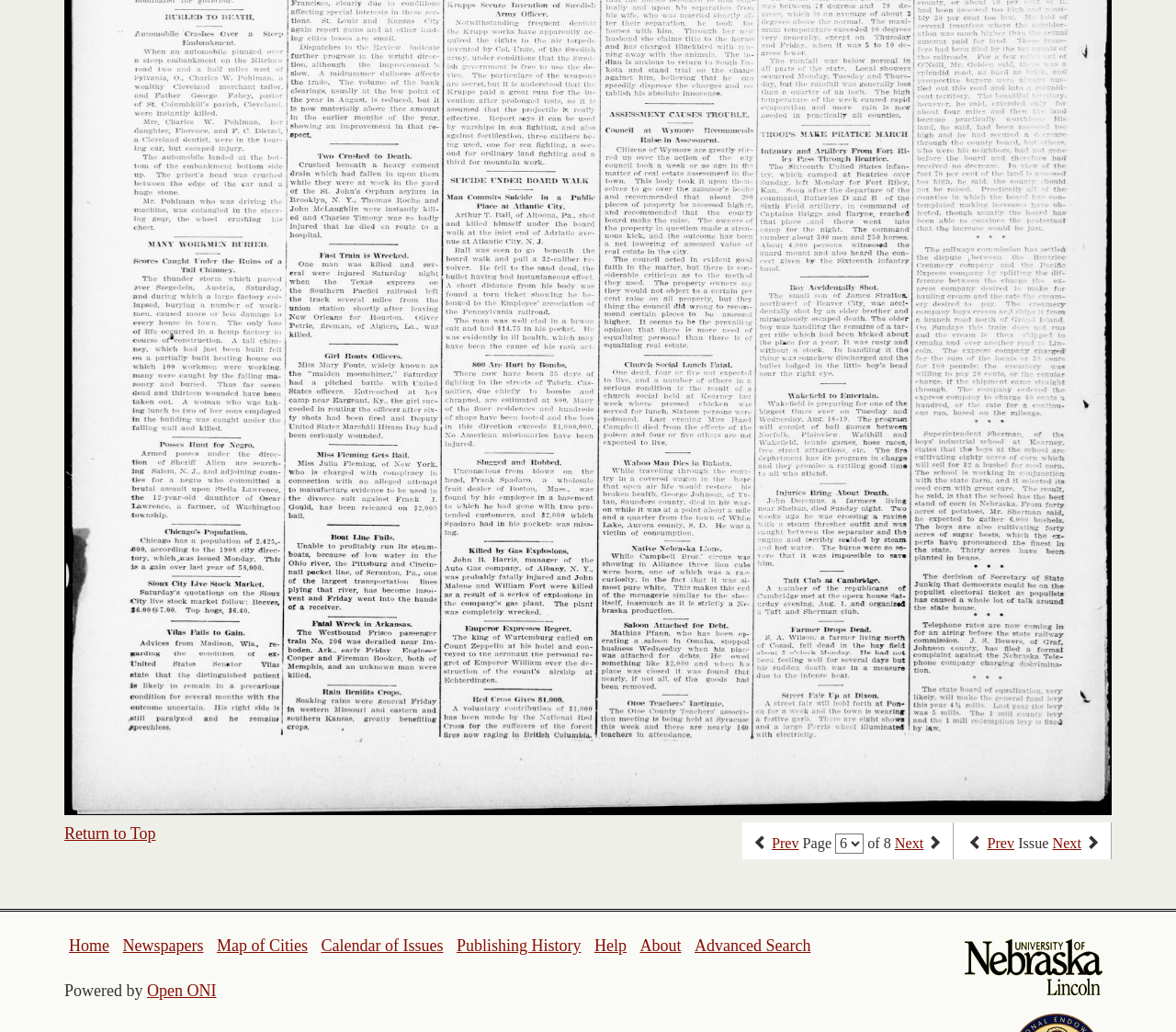Bounding box coordinates should be provided in the format (top-left x, top-left y, bottom-right x, bottom-right y) with all values between 0 and 1. Identify the bounding box for this UI element: About

[0.544, 0.908, 0.579, 0.925]